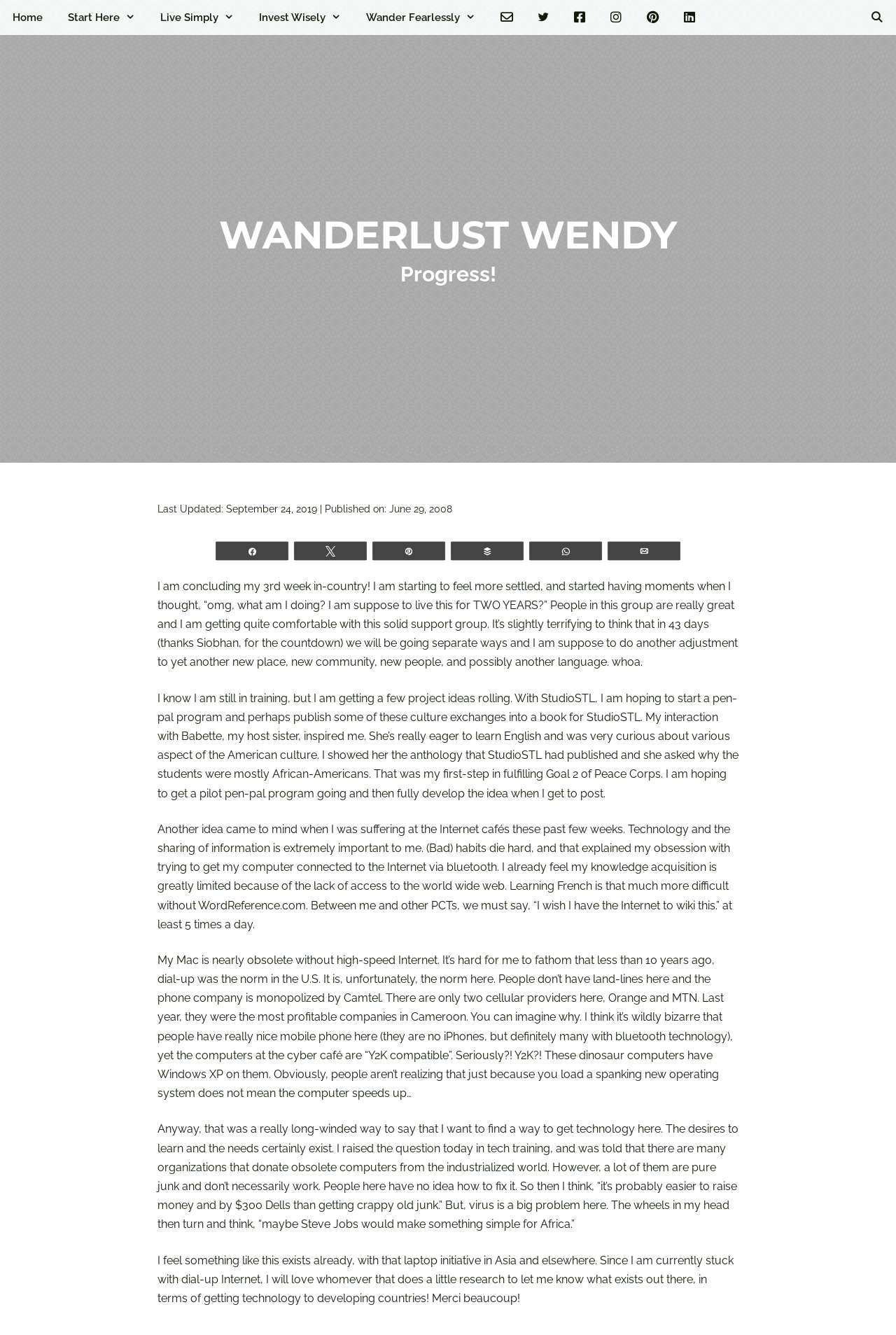How many social media links are in the navigation bar?
Answer the question with a single word or phrase, referring to the image.

5